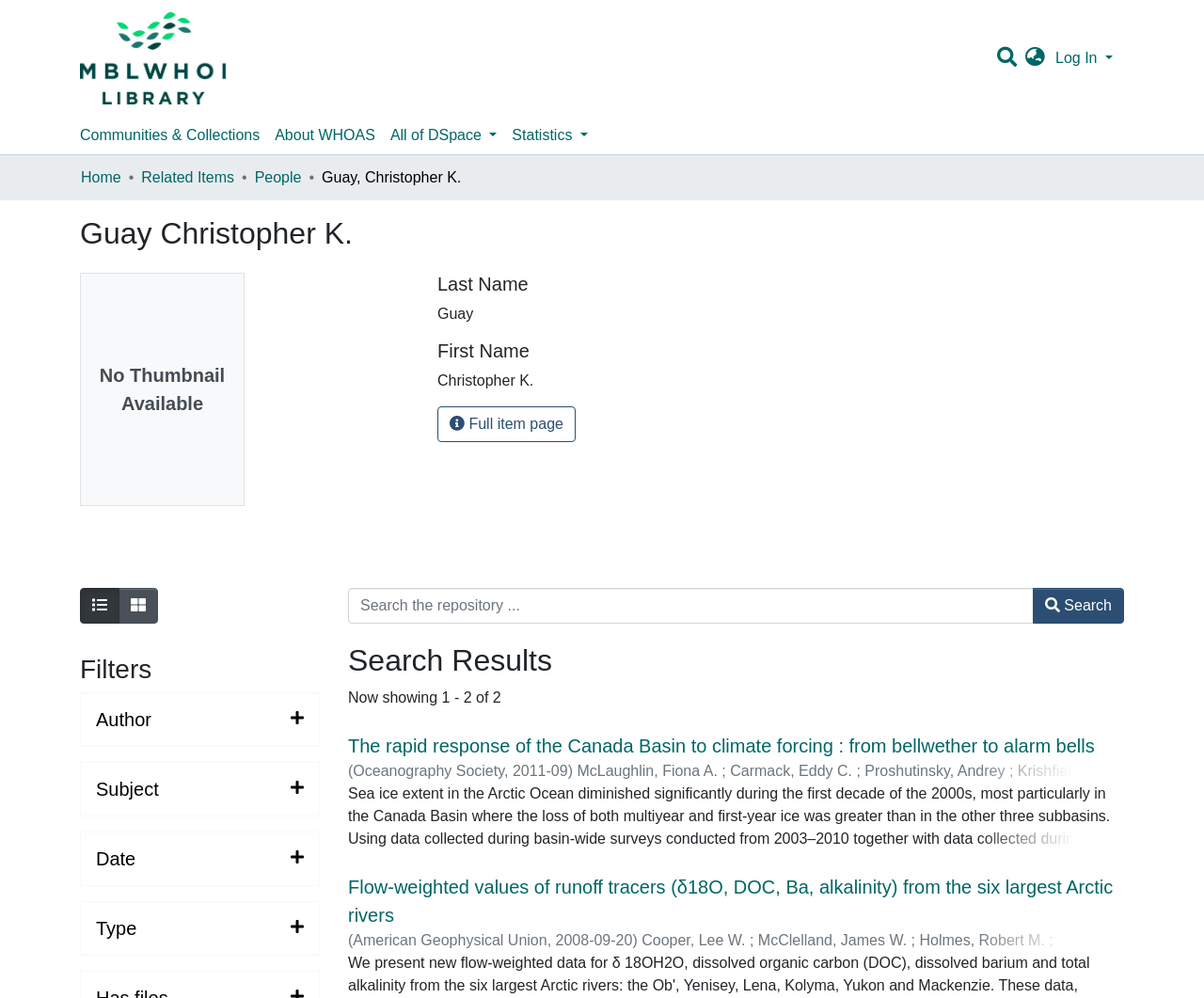Please mark the bounding box coordinates of the area that should be clicked to carry out the instruction: "Expand filter".

[0.08, 0.71, 0.252, 0.733]